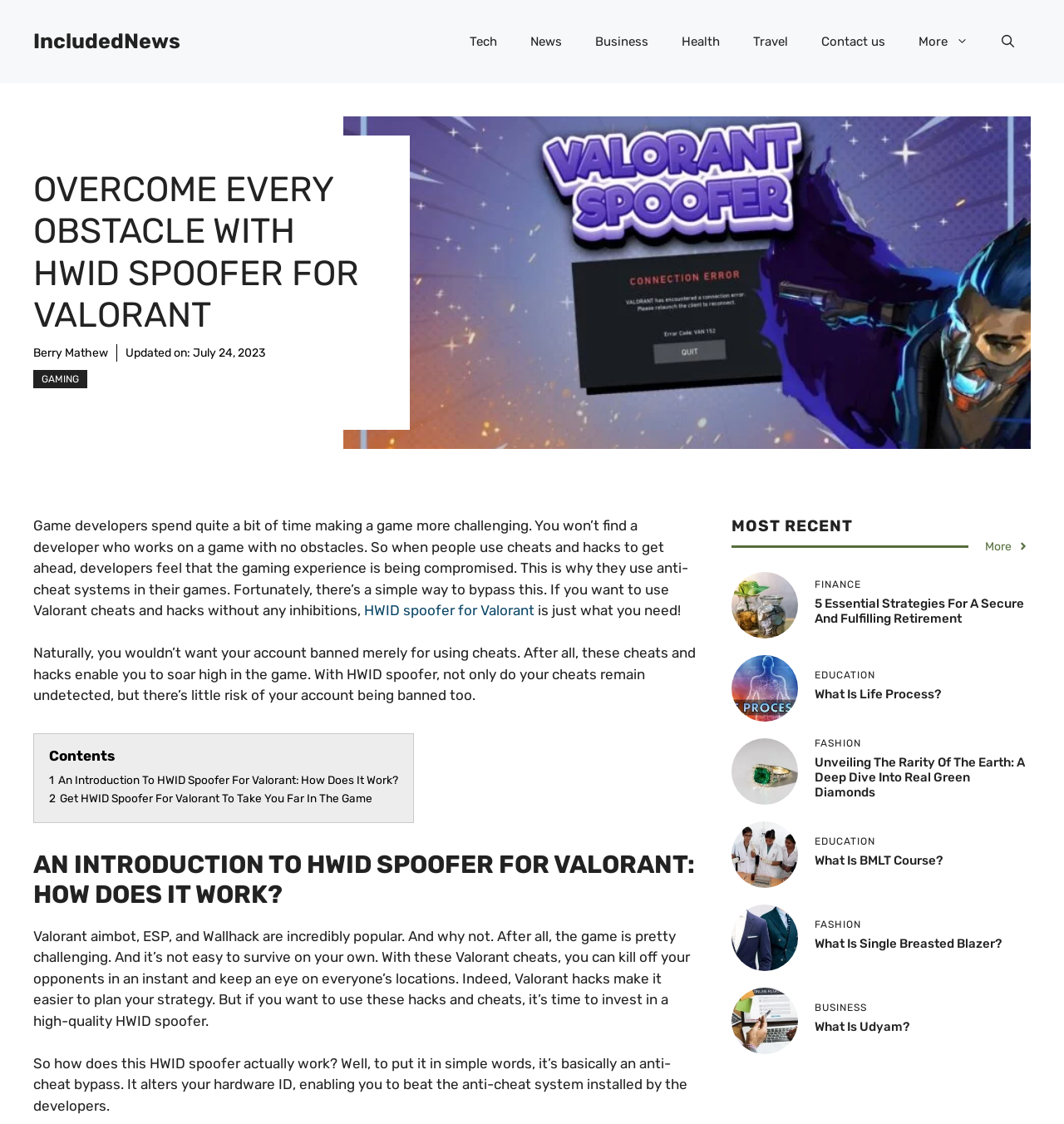Please locate the bounding box coordinates of the element that should be clicked to complete the given instruction: "Check the 'MOST RECENT' section".

[0.688, 0.459, 0.969, 0.478]